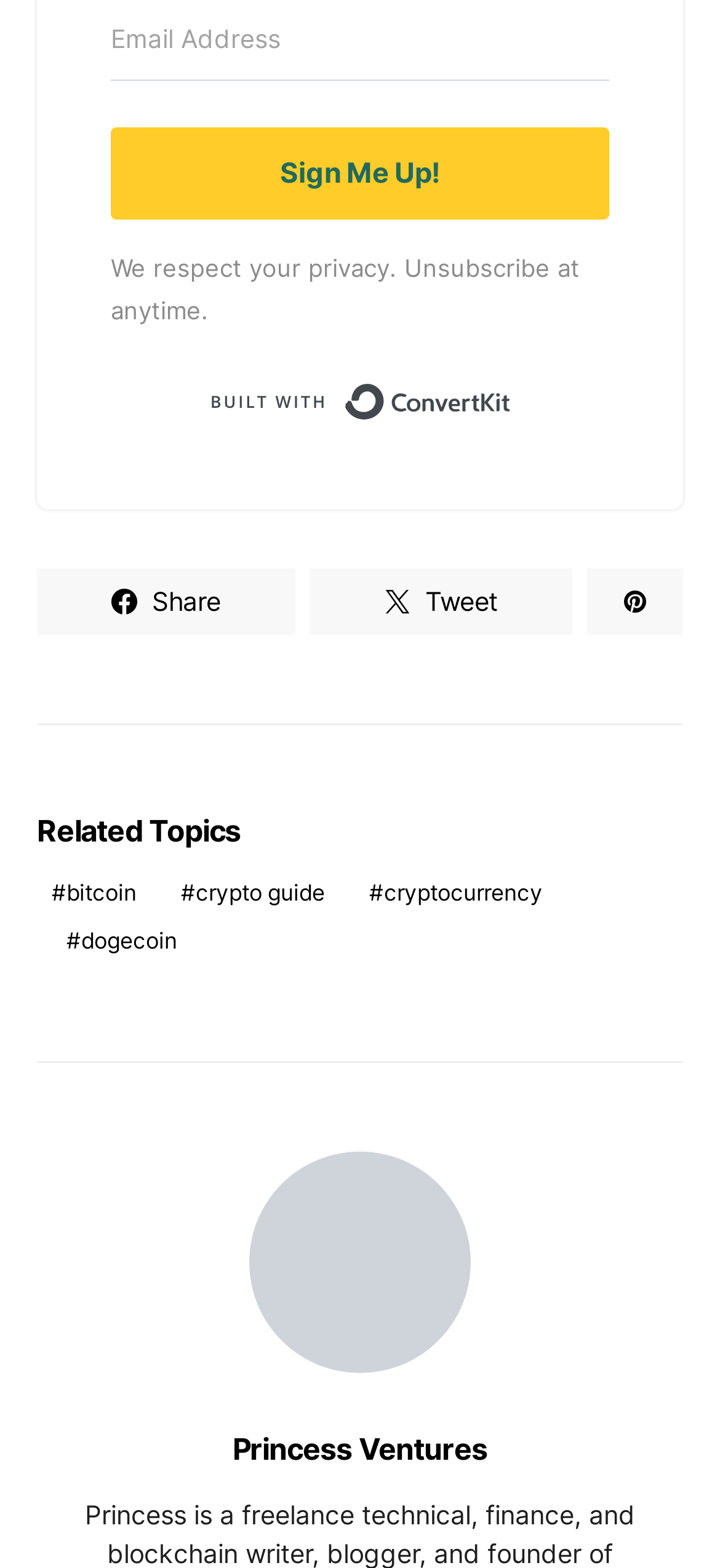Identify the bounding box for the given UI element using the description provided. Coordinates should be in the format (top-left x, top-left y, bottom-right x, bottom-right y) and must be between 0 and 1. Here is the description: Pin it 0

[0.815, 0.362, 0.949, 0.405]